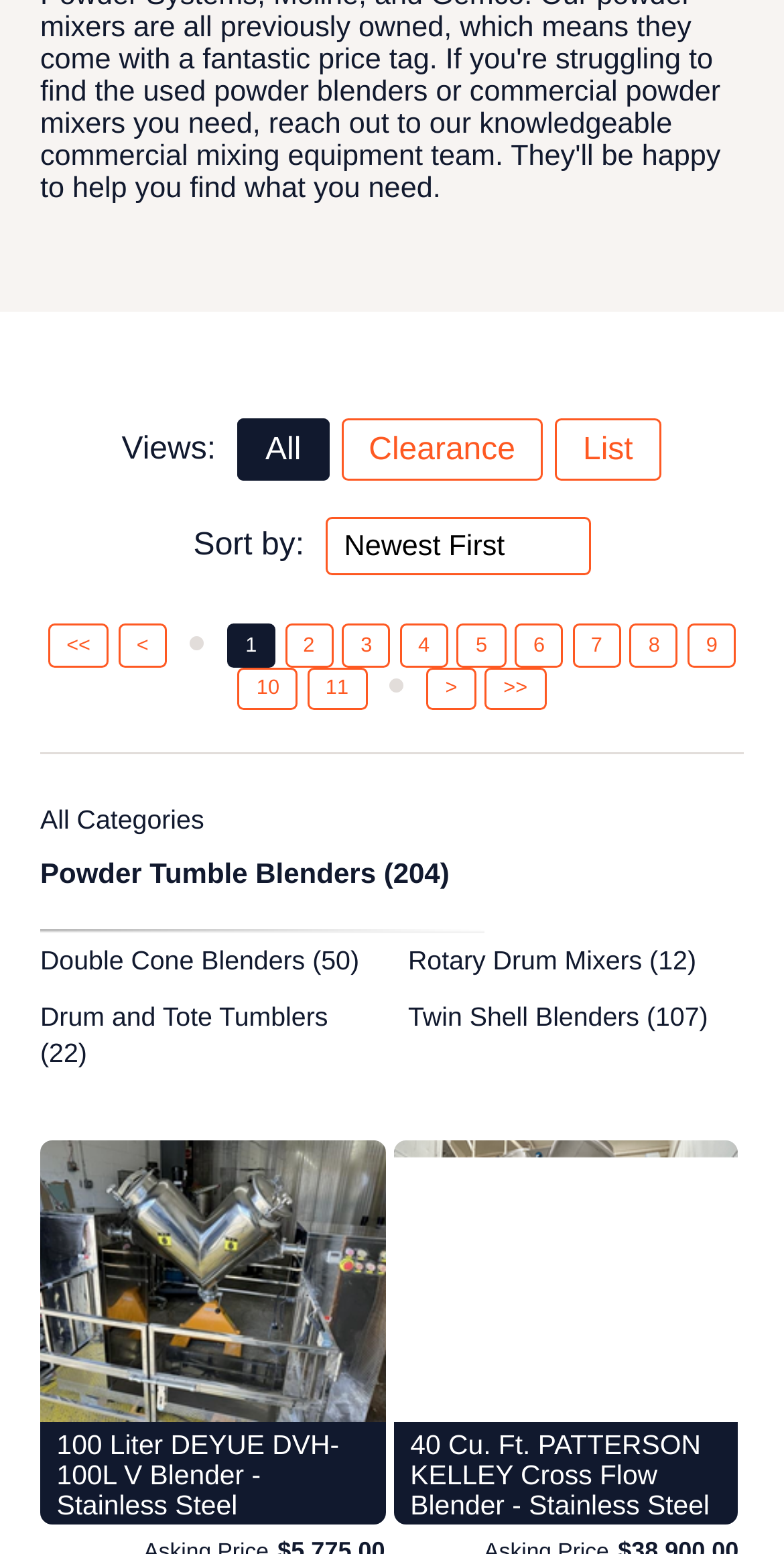Please predict the bounding box coordinates of the element's region where a click is necessary to complete the following instruction: "View 'Powder Tumble Blenders' category". The coordinates should be represented by four float numbers between 0 and 1, i.e., [left, top, right, bottom].

[0.051, 0.552, 0.573, 0.573]